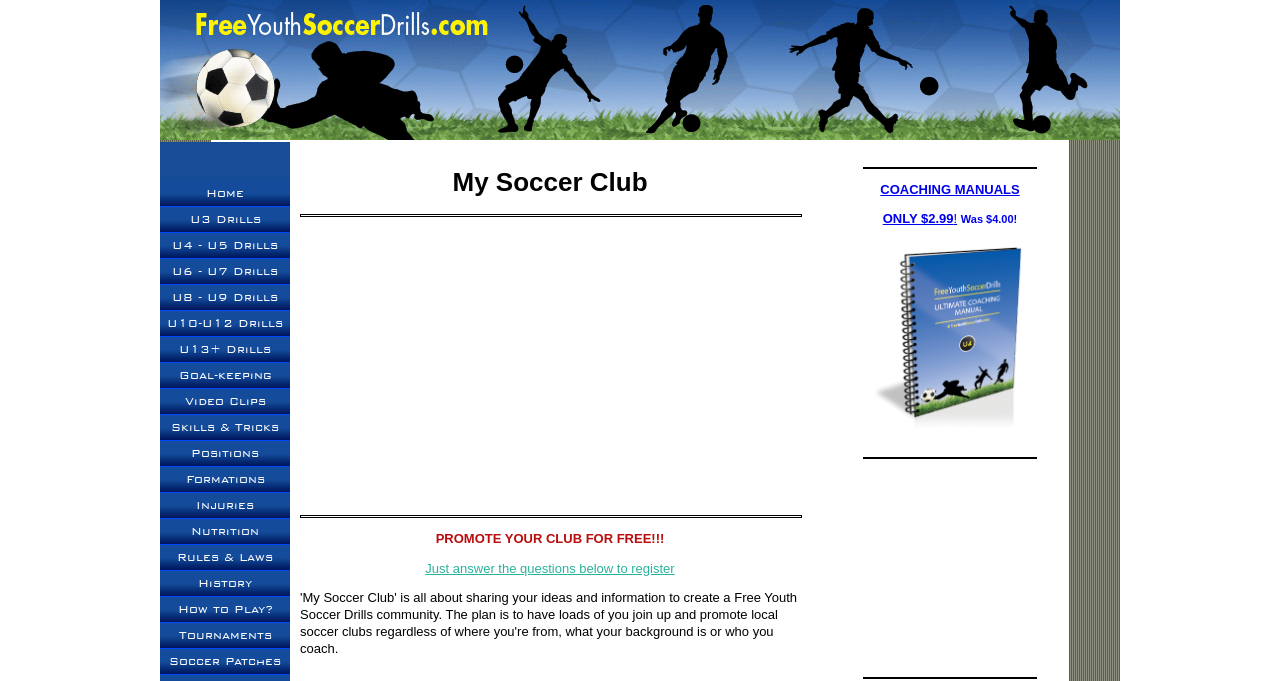Locate the heading on the webpage and return its text.

My Soccer Club